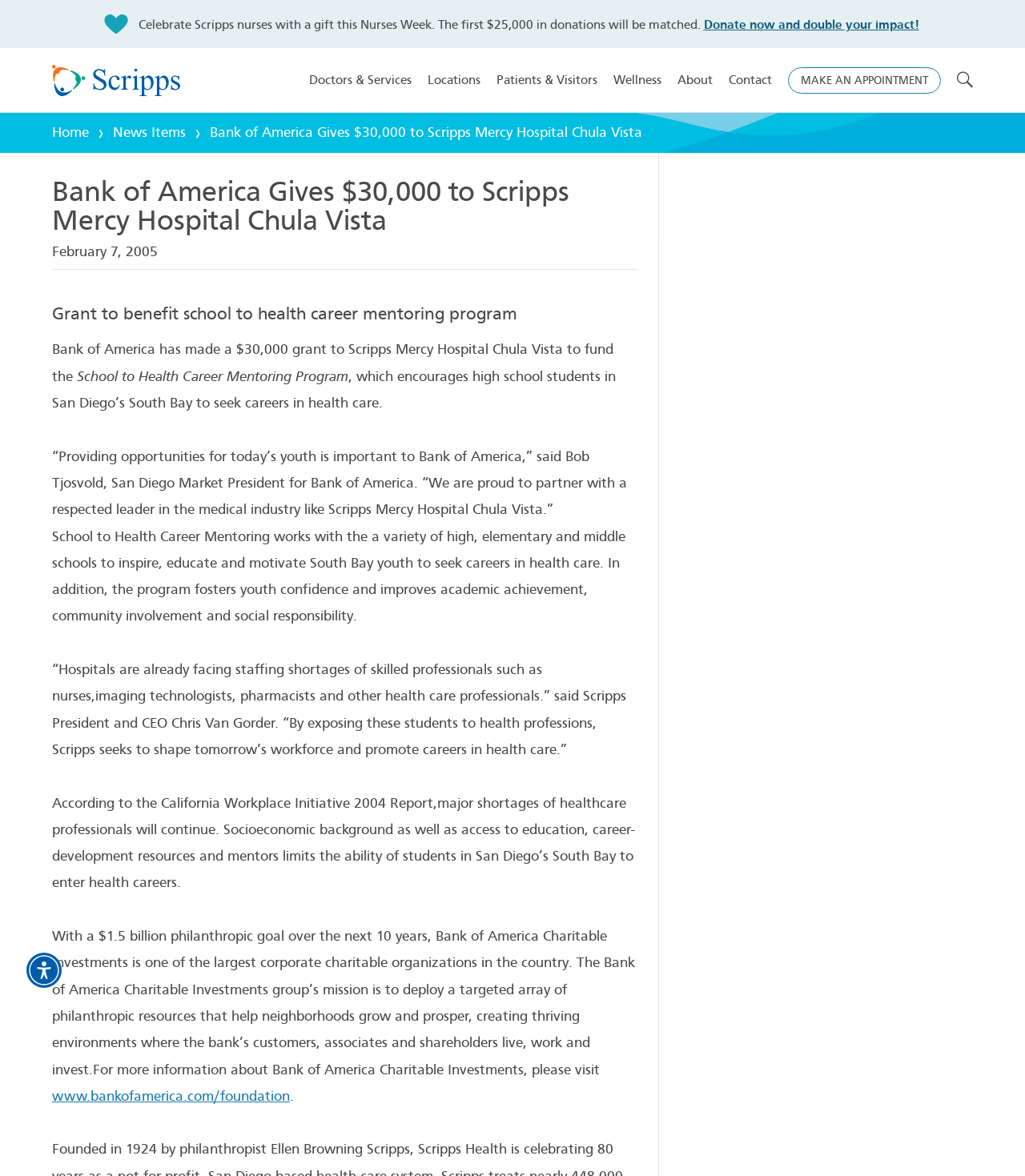Determine the bounding box coordinates of the section to be clicked to follow the instruction: "Search scripps.org". The coordinates should be given as four float numbers between 0 and 1, formatted as [left, top, right, bottom].

[0.926, 0.041, 0.957, 0.095]